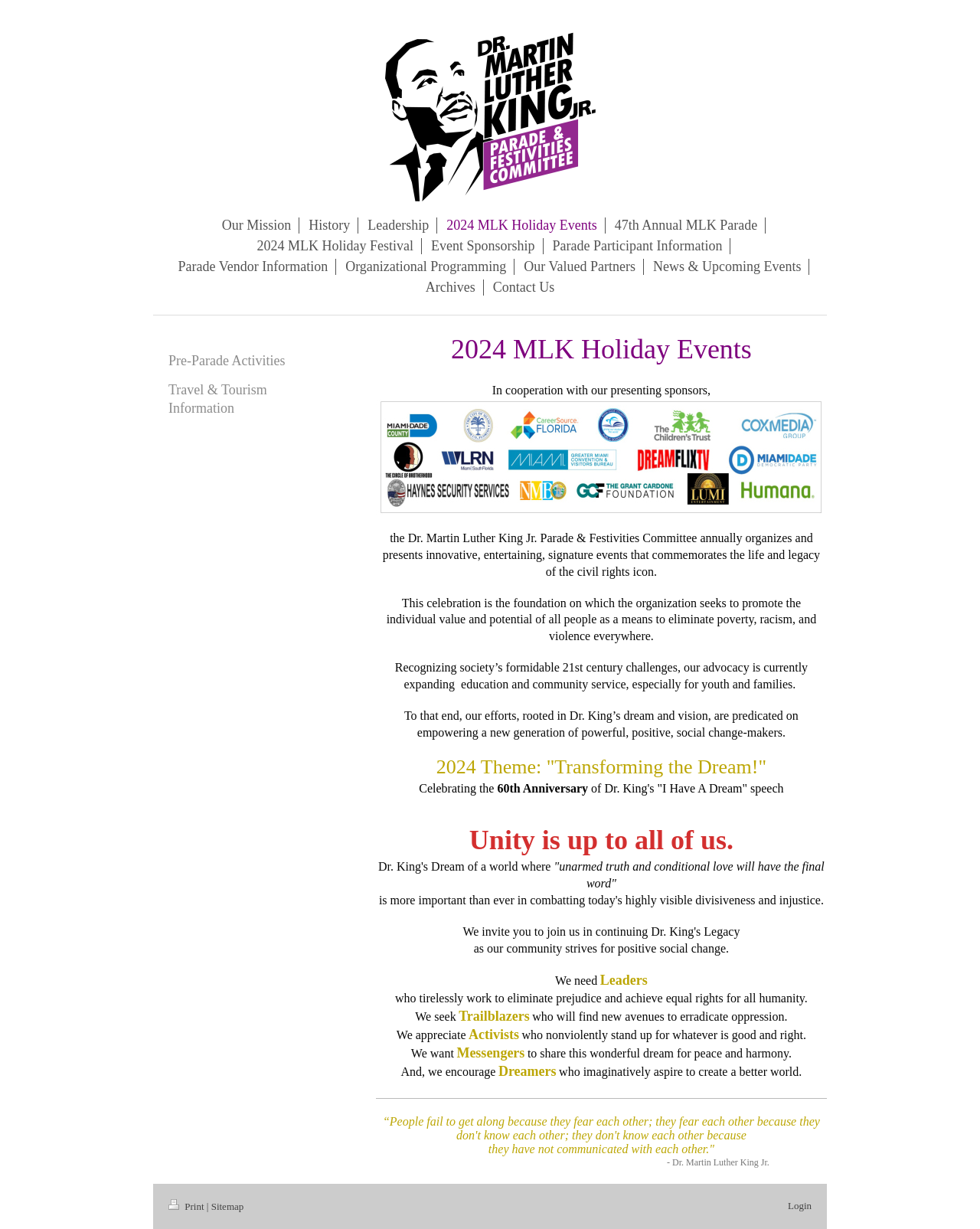How many links are there in the navigation menu?
Carefully analyze the image and provide a thorough answer to the question.

The navigation menu is located at the top of the webpage and contains links to various pages such as 'Our Mission', 'History', 'Leadership', and others. By counting the number of links in the navigation menu, I found that there are 14 links in total.